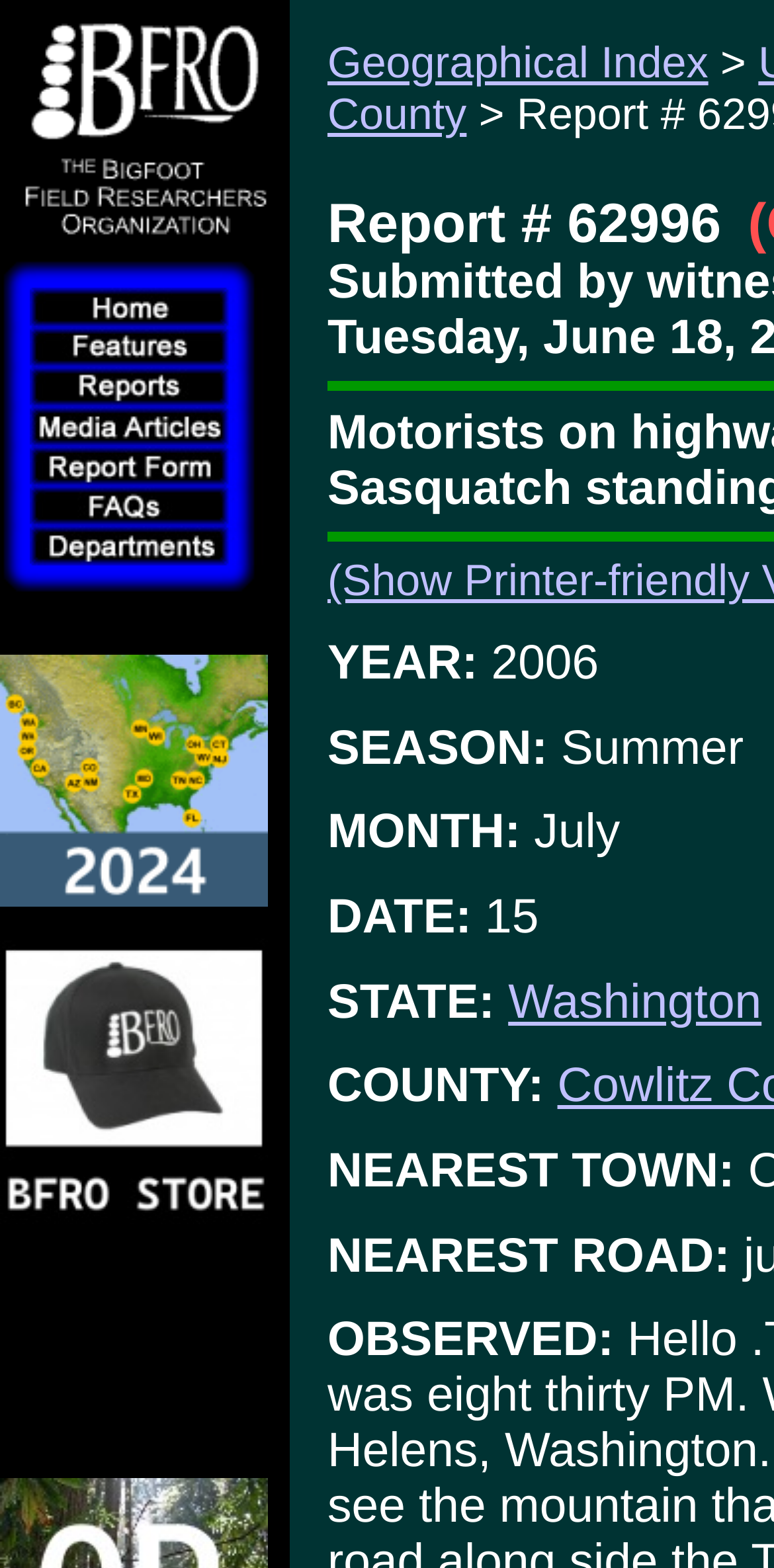What is the nearest town?
Please use the image to provide an in-depth answer to the question.

The webpage does not provide the nearest town, it only has a label 'NEAREST TOWN:' but no corresponding text or link.